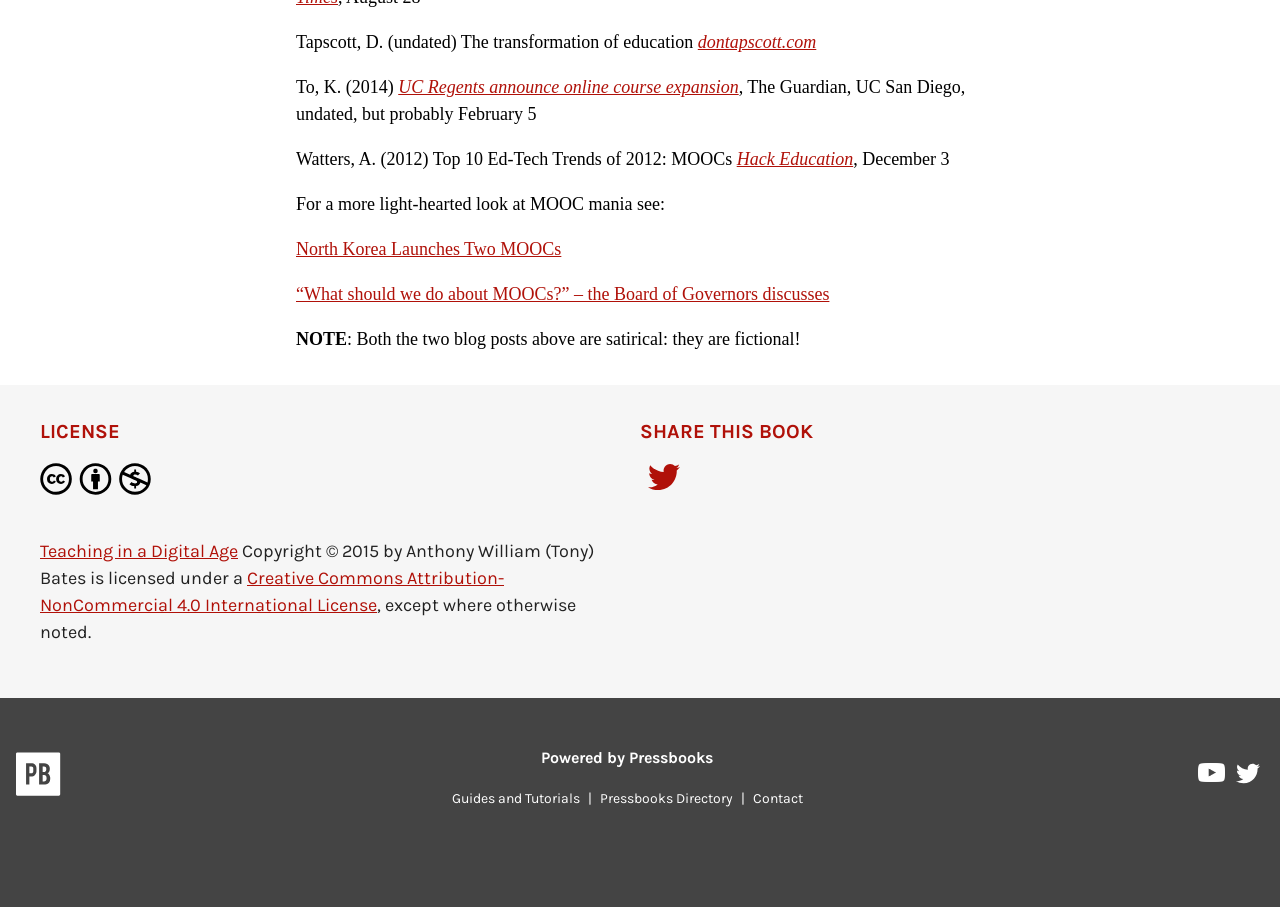Please locate the bounding box coordinates of the element that should be clicked to achieve the given instruction: "View Pressbooks Directory".

[0.462, 0.871, 0.579, 0.89]